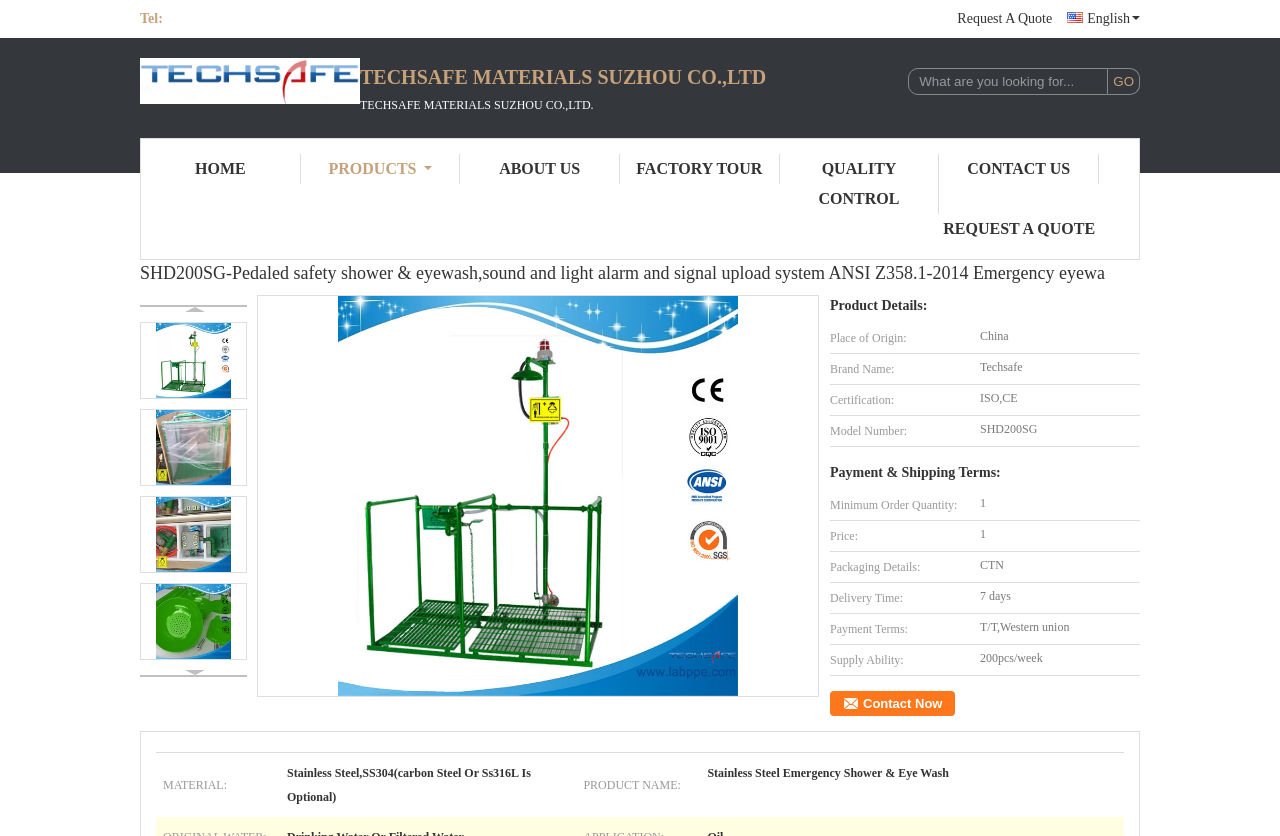Can you pinpoint the bounding box coordinates for the clickable element required for this instruction: "Contact the supplier"? The coordinates should be four float numbers between 0 and 1, i.e., [left, top, right, bottom].

[0.648, 0.827, 0.746, 0.856]